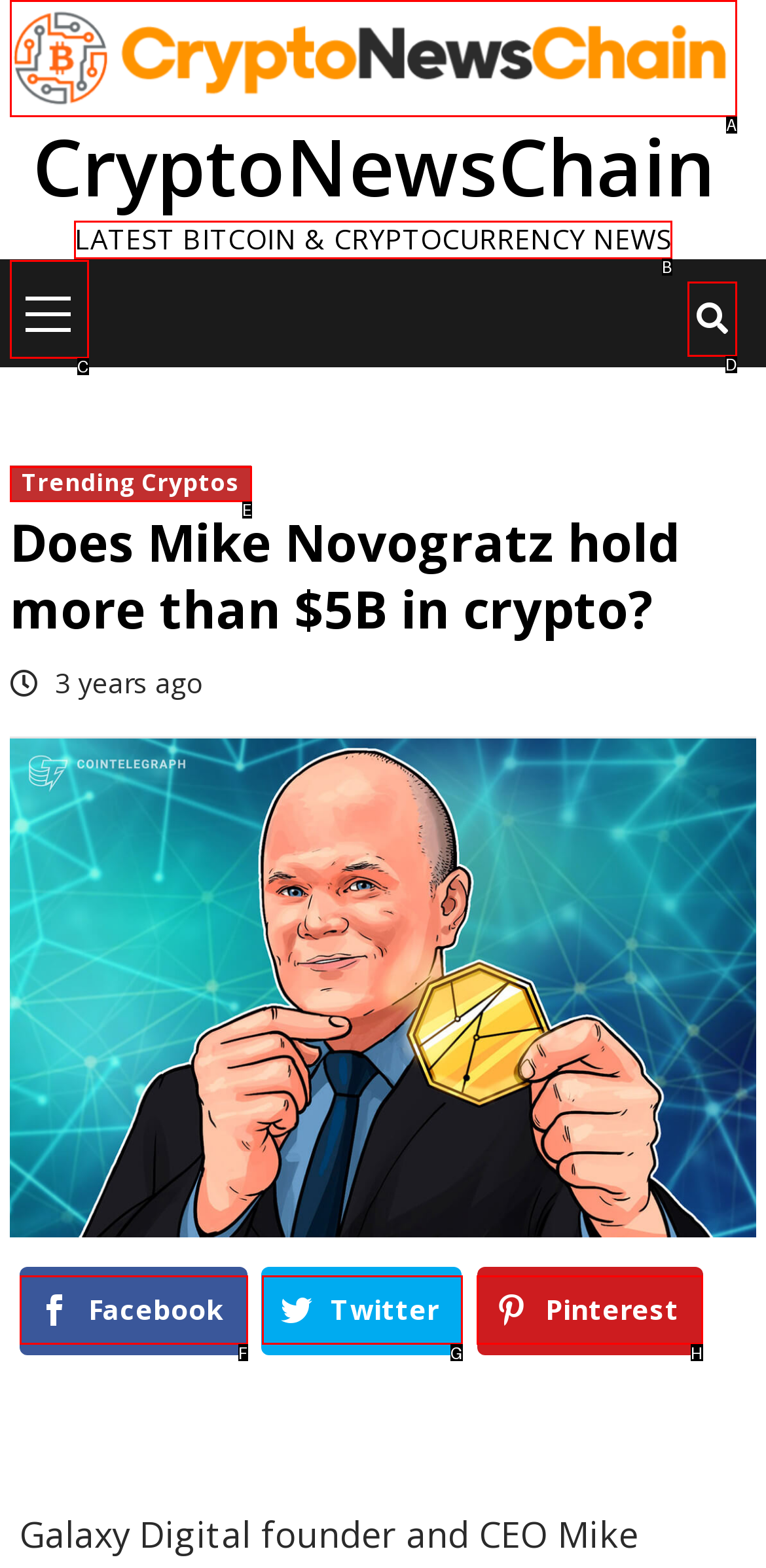Select the option I need to click to accomplish this task: View the latest Bitcoin and cryptocurrency news
Provide the letter of the selected choice from the given options.

B